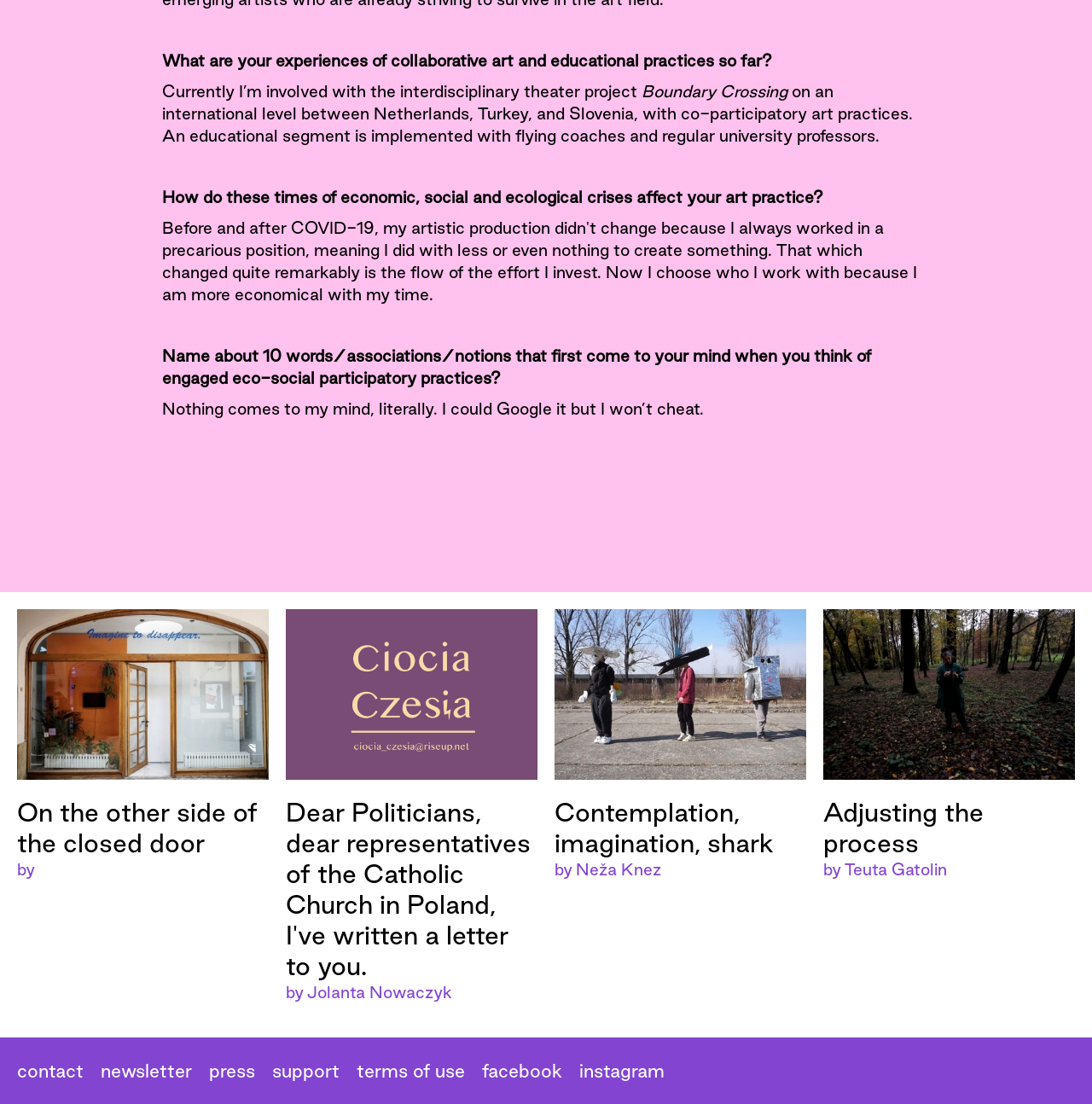Show me the bounding box coordinates of the clickable region to achieve the task as per the instruction: "Read the article 'Dear Politicians, dear representatives of the Catholic Church in Poland, I've written a letter to you.'".

[0.262, 0.552, 0.492, 0.909]